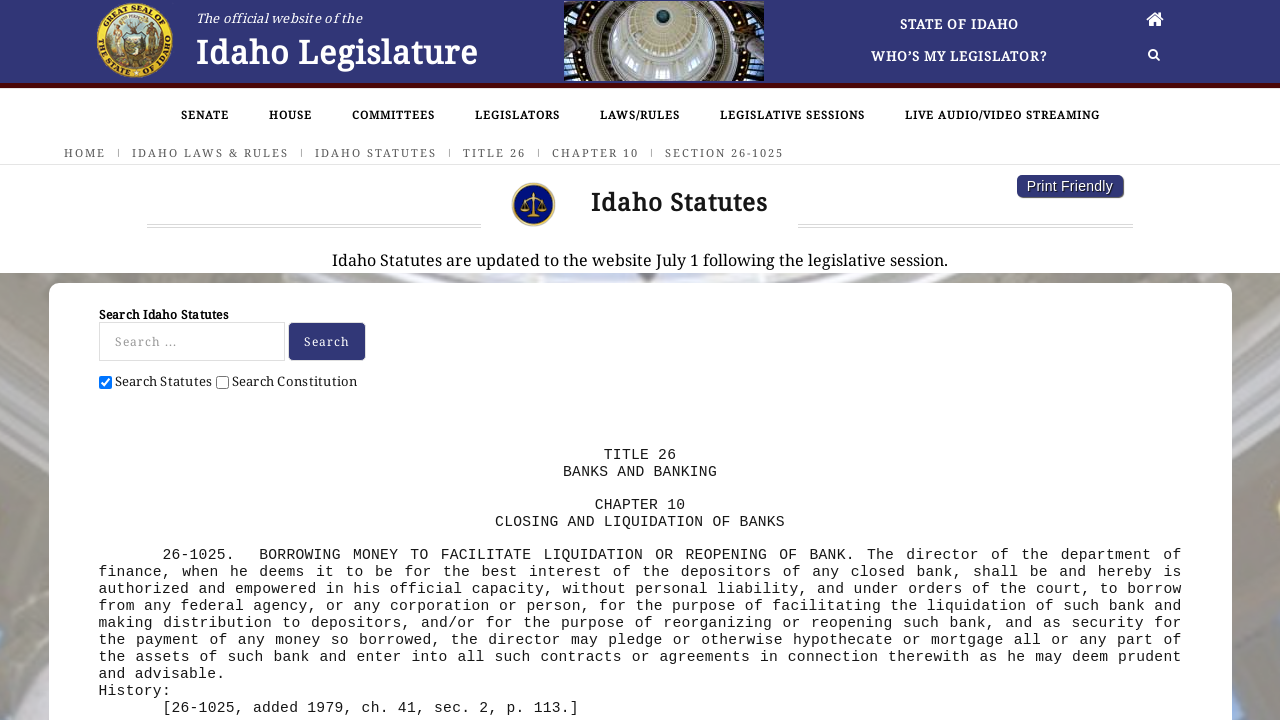Please give the bounding box coordinates of the area that should be clicked to fulfill the following instruction: "Print the current page". The coordinates should be in the format of four float numbers from 0 to 1, i.e., [left, top, right, bottom].

[0.794, 0.243, 0.877, 0.274]